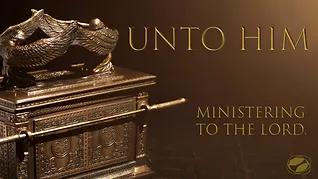Explain the image in a detailed and descriptive way.

The image features a beautifully designed representation of the Ark of the Covenant, adorned with intricate details. Above the ark, the phrase "UNTO HIM" is prominently displayed in elegant typography, suggesting a theme of reverence and devotion. Below this, the caption "MINISTERING TO THE LORD." further emphasizes the spiritual significance of the object, connecting it to acts of worship and service. The warm, golden tones and the soft lighting create a majestic atmosphere, inviting viewers to reflect on the sacredness of the artifact and its role in biblical worship. This image serves as a compelling visual aid for discussions or studies related to the priesthood and worship practices, particularly in a Biblical context, as seen in various talks on priestly themes.